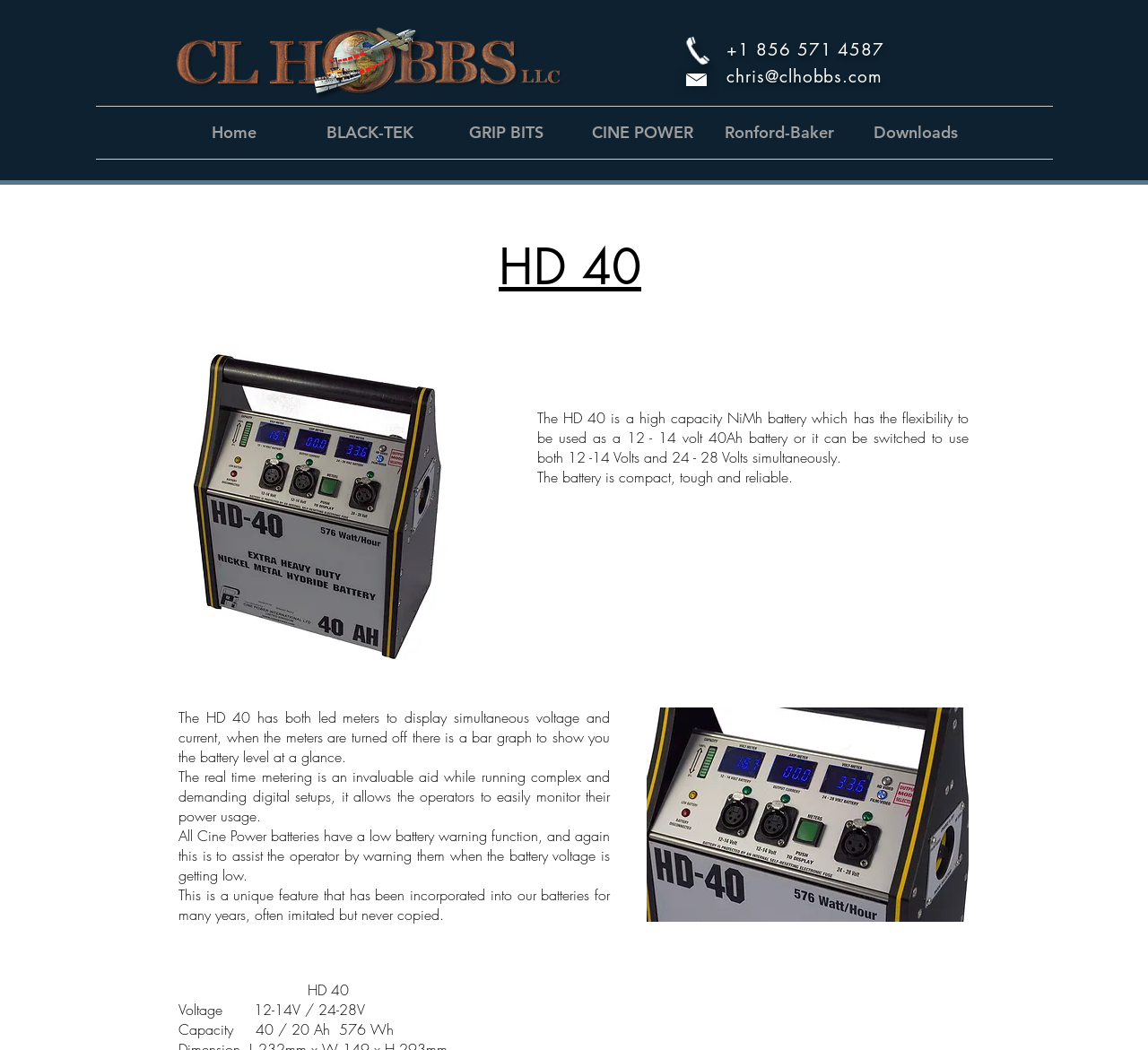Find the bounding box coordinates of the clickable region needed to perform the following instruction: "Browse corporate subscription". The coordinates should be provided as four float numbers between 0 and 1, i.e., [left, top, right, bottom].

None